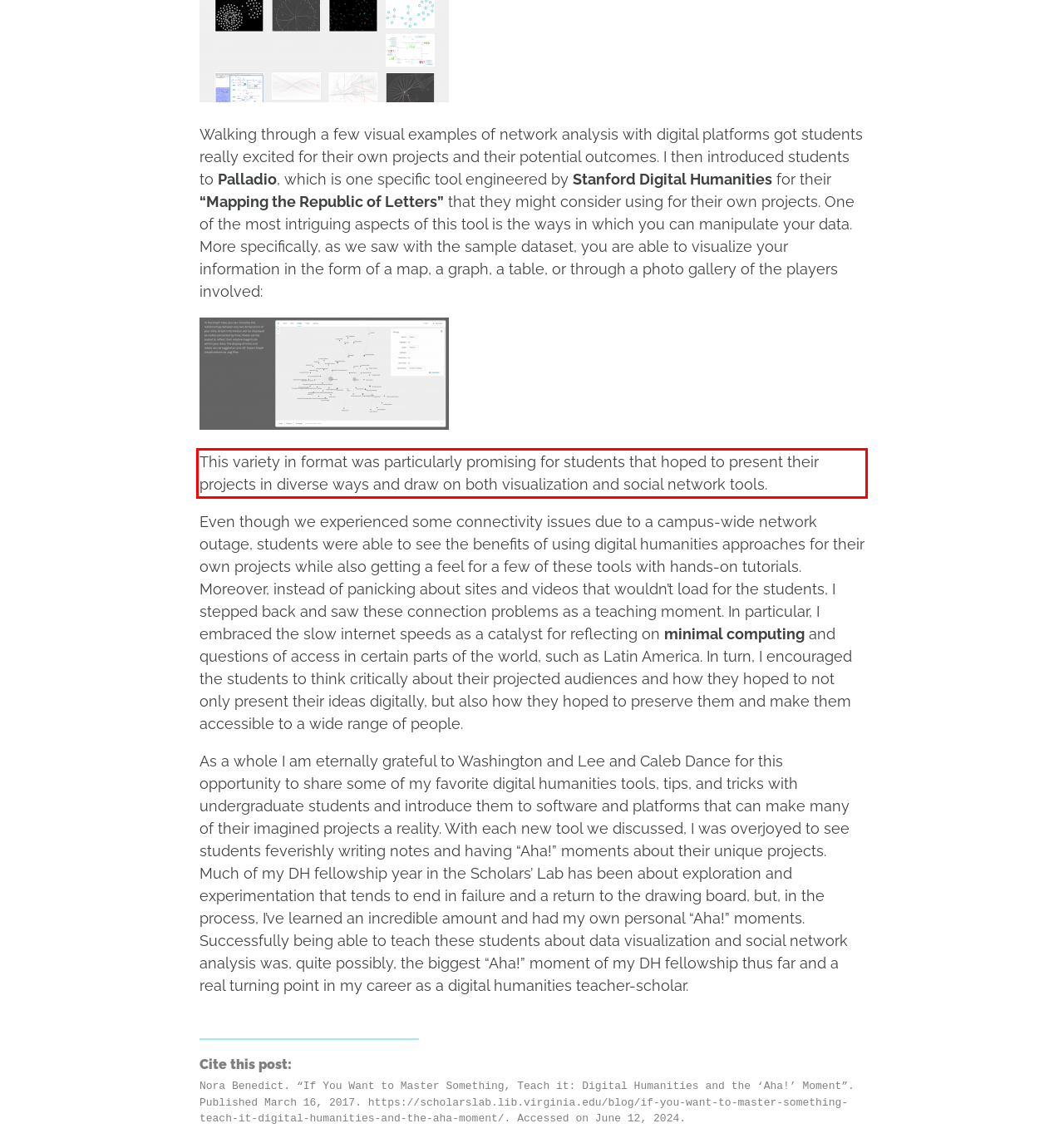Identify the text inside the red bounding box in the provided webpage screenshot and transcribe it.

This variety in format was particularly promising for students that hoped to present their projects in diverse ways and draw on both visualization and social network tools.